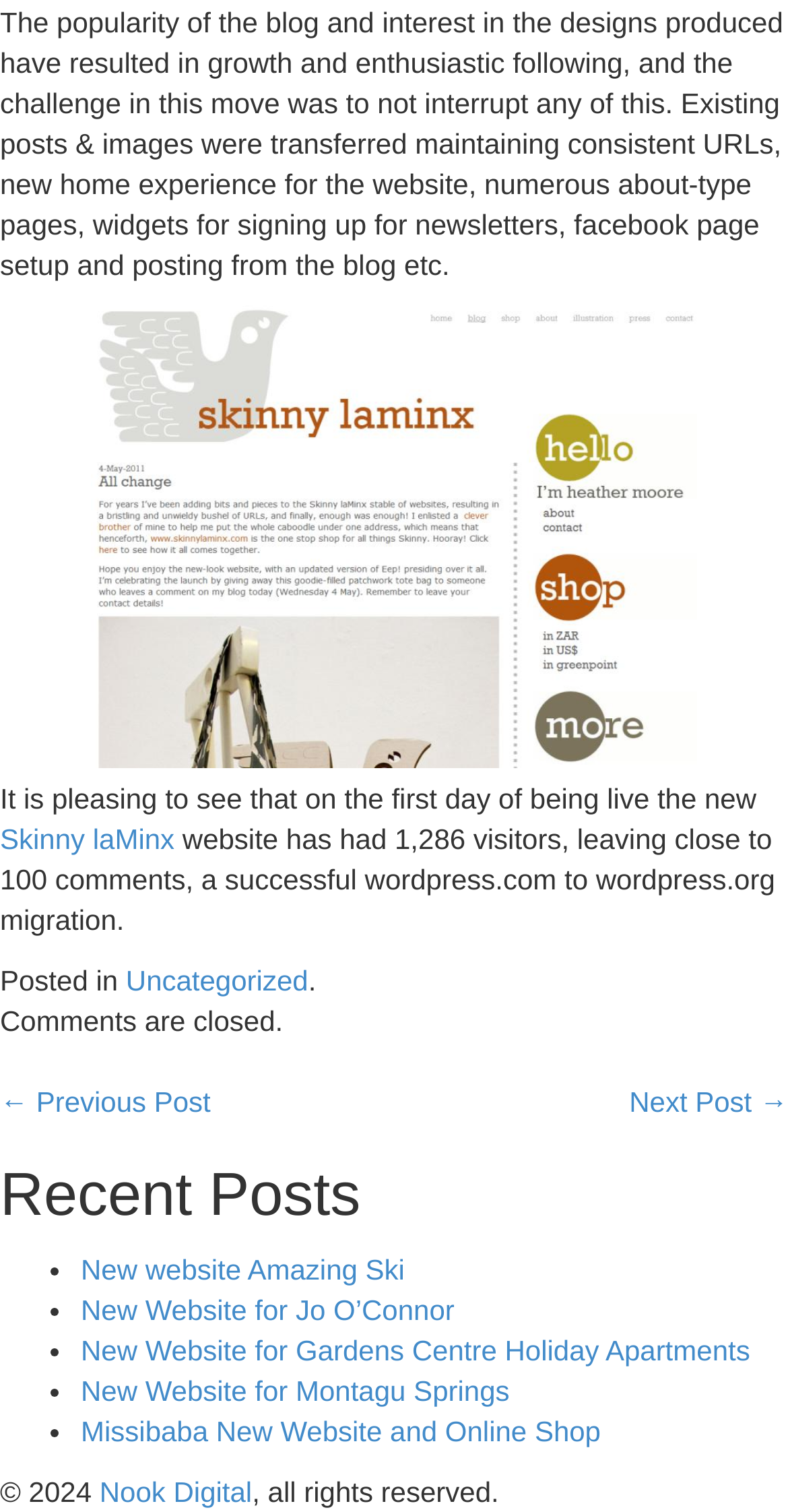Please provide the bounding box coordinates in the format (top-left x, top-left y, bottom-right x, bottom-right y). Remember, all values are floating point numbers between 0 and 1. What is the bounding box coordinate of the region described as: Uncategorized

[0.16, 0.637, 0.391, 0.659]